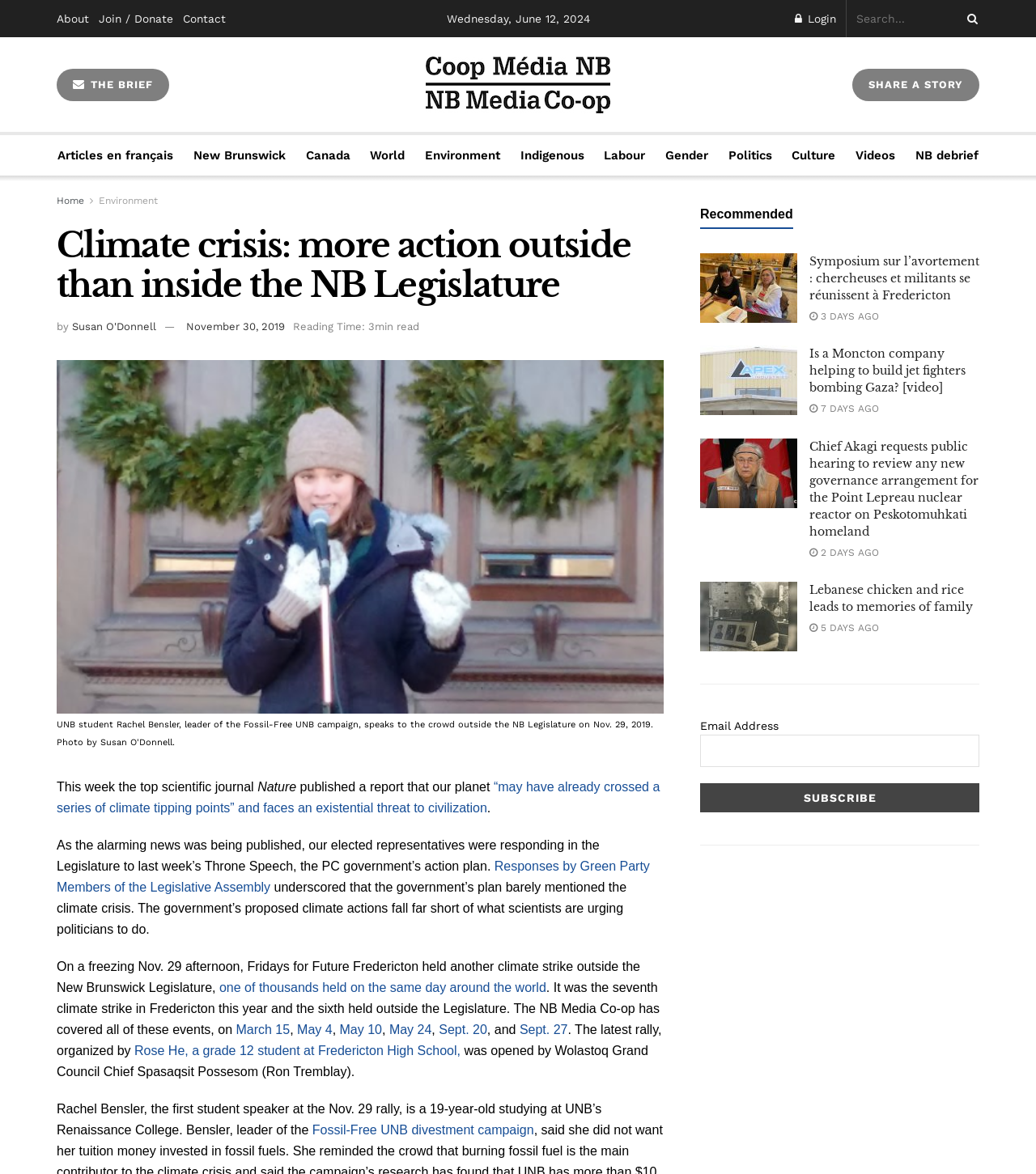Provide the bounding box coordinates for the area that should be clicked to complete the instruction: "view the 'Environment' section".

[0.409, 0.115, 0.484, 0.15]